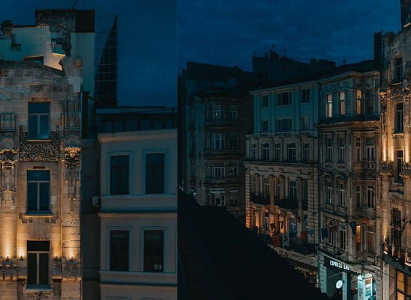Answer the question with a brief word or phrase:
What is the architectural style of the building on the left?

Historical